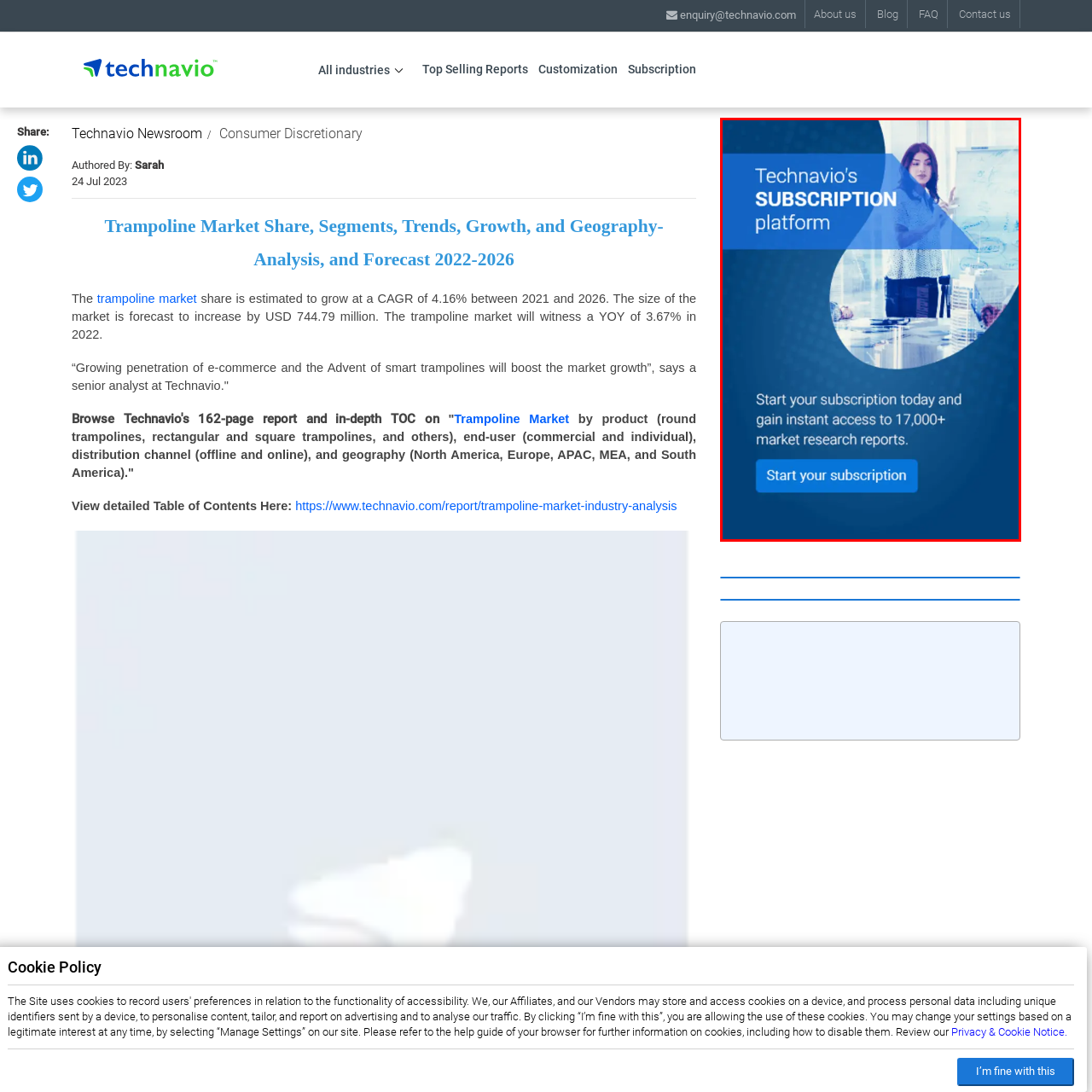Examine the section enclosed by the red box and give a brief answer to the question: What is the tone conveyed by the background color?

Trust and professionalism